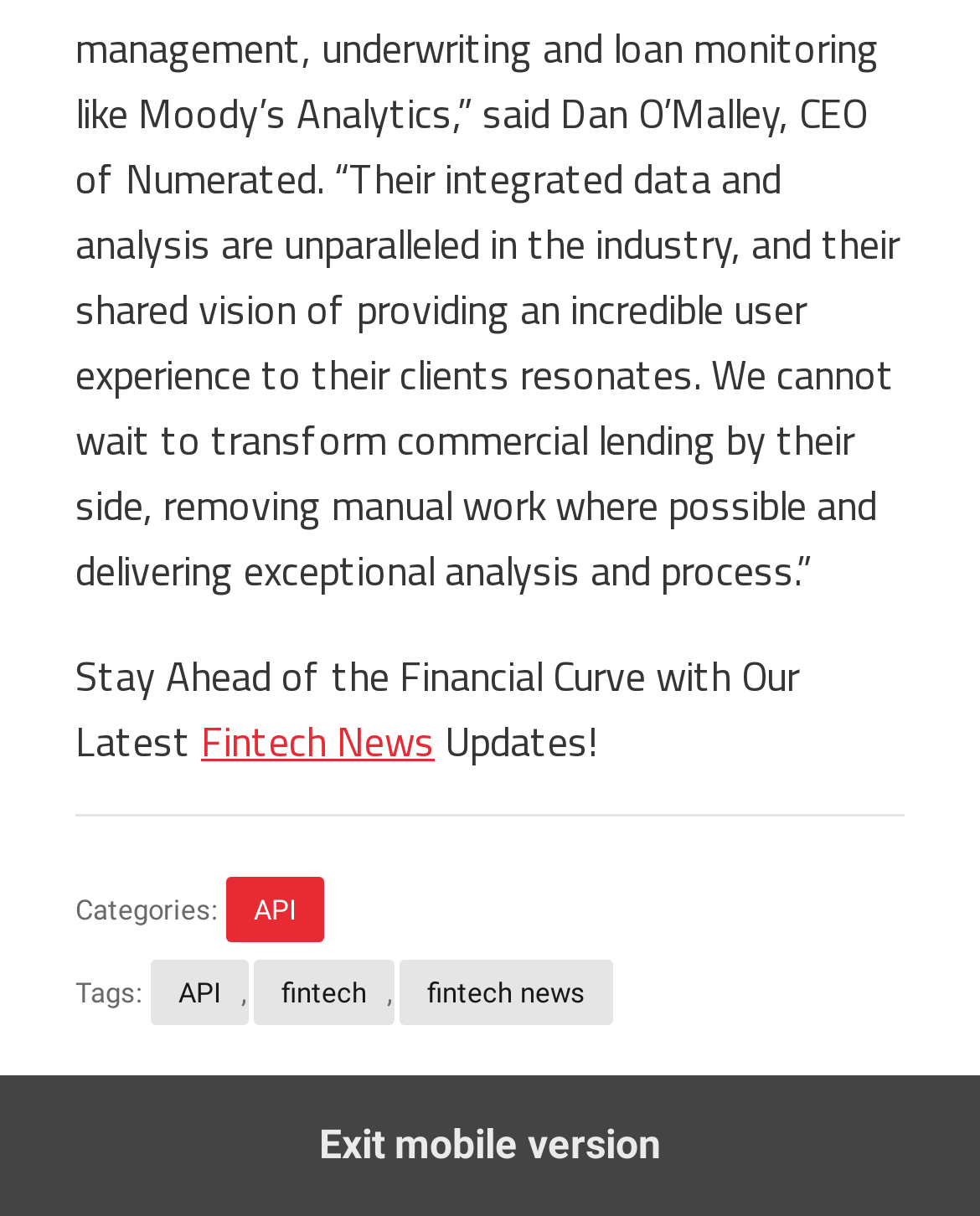Determine the bounding box for the UI element as described: "Exit mobile version". The coordinates should be represented as four float numbers between 0 and 1, formatted as [left, top, right, bottom].

[0.0, 0.884, 1.0, 1.0]